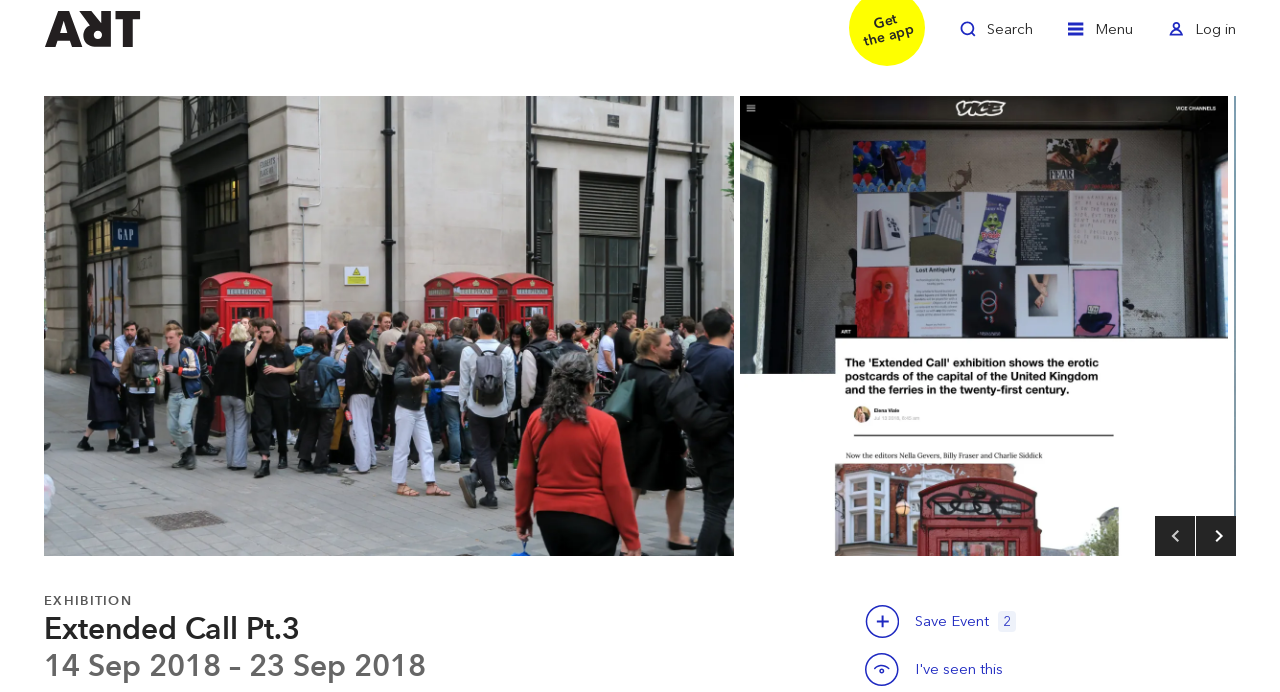Please identify the bounding box coordinates of the clickable area that will fulfill the following instruction: "Toggle log in". The coordinates should be in the format of four float numbers between 0 and 1, i.e., [left, top, right, bottom].

[0.912, 0.022, 0.966, 0.081]